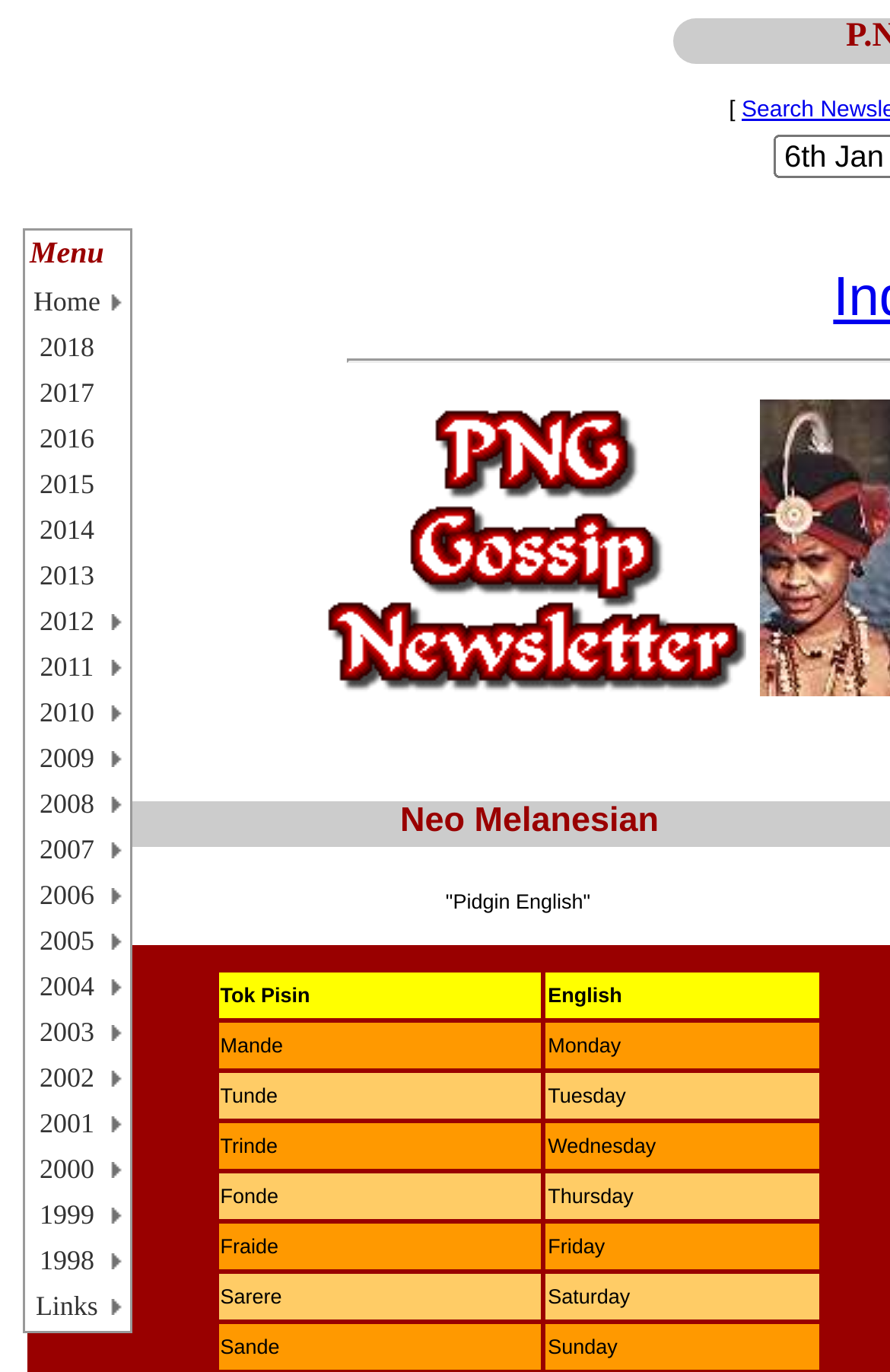Is there a 'Home' link on the webpage?
Based on the image, answer the question with a single word or brief phrase.

Yes